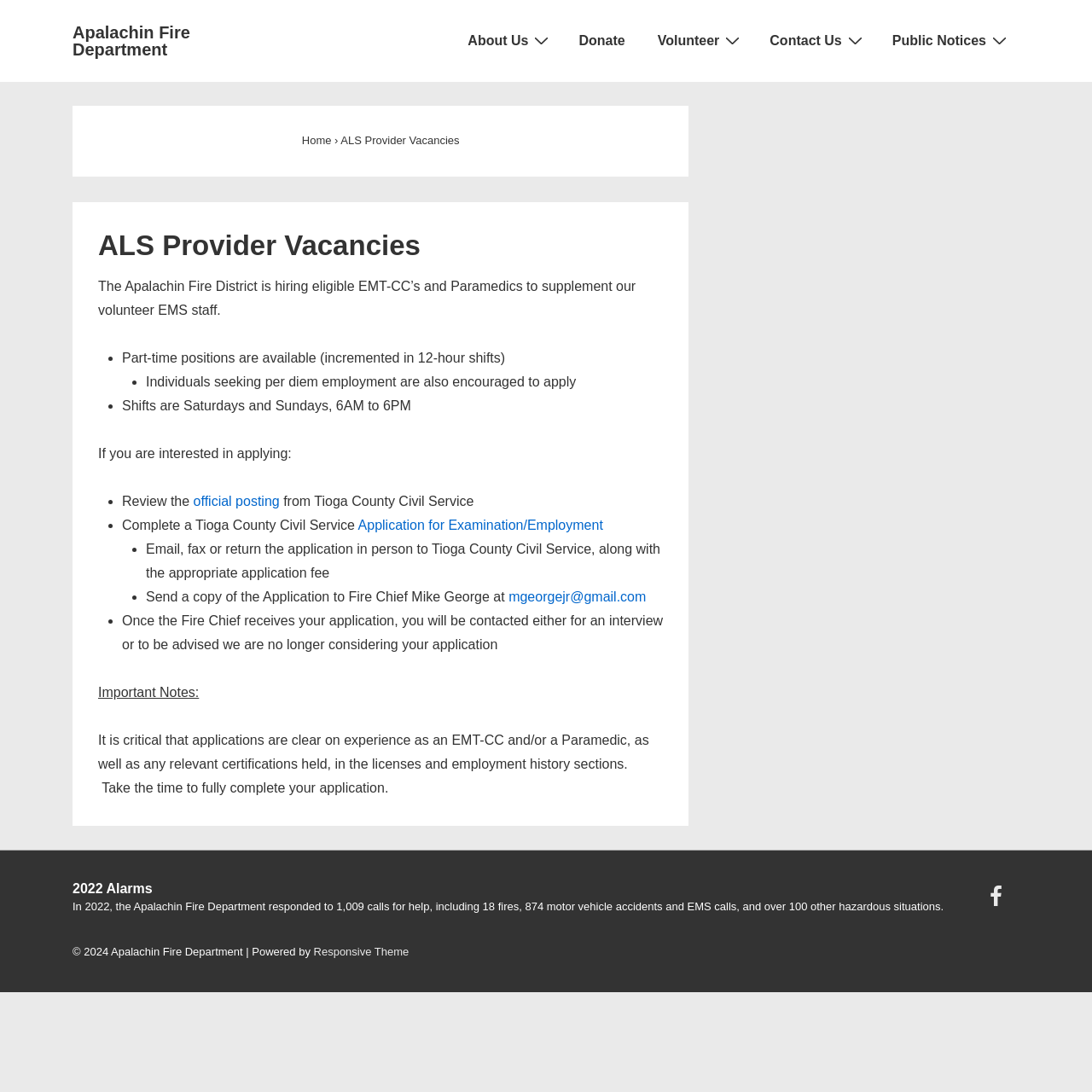Pinpoint the bounding box coordinates of the clickable element to carry out the following instruction: "Click on mgeorgejr@gmail.com."

[0.466, 0.54, 0.592, 0.553]